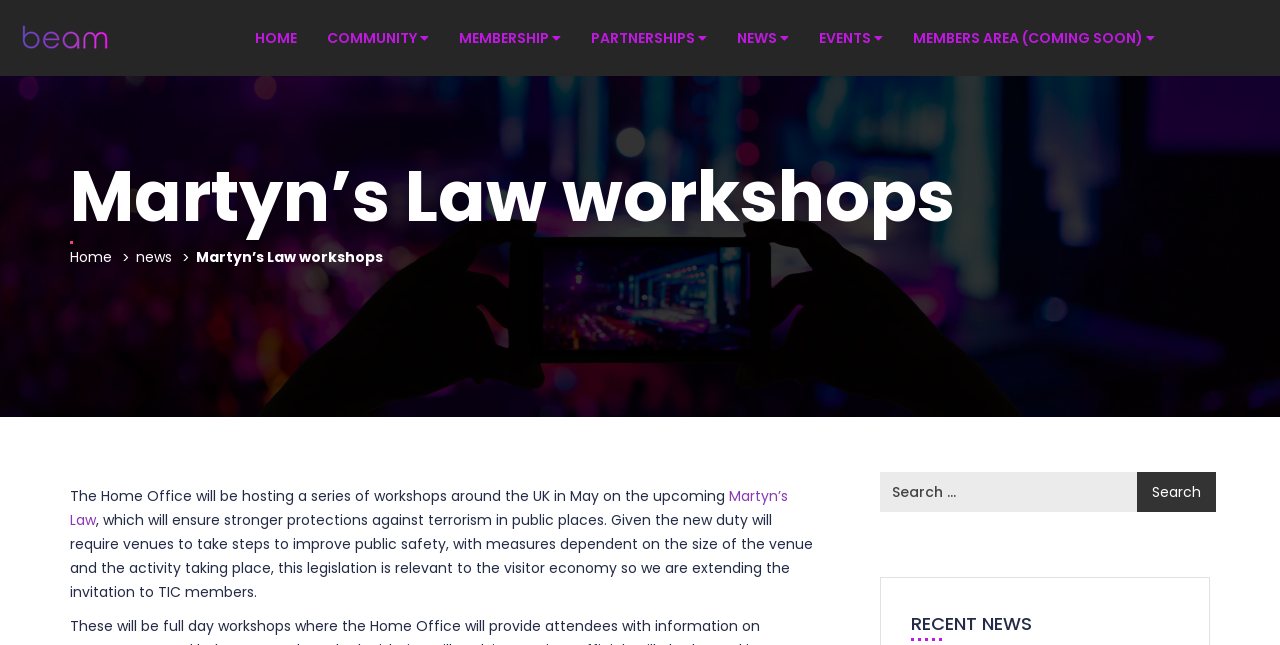What type of economy is relevant to the new legislation?
Look at the webpage screenshot and answer the question with a detailed explanation.

The text states that 'this legislation is relevant to the visitor economy', indicating that the new legislation, Martyn’s Law, has implications for the visitor economy.